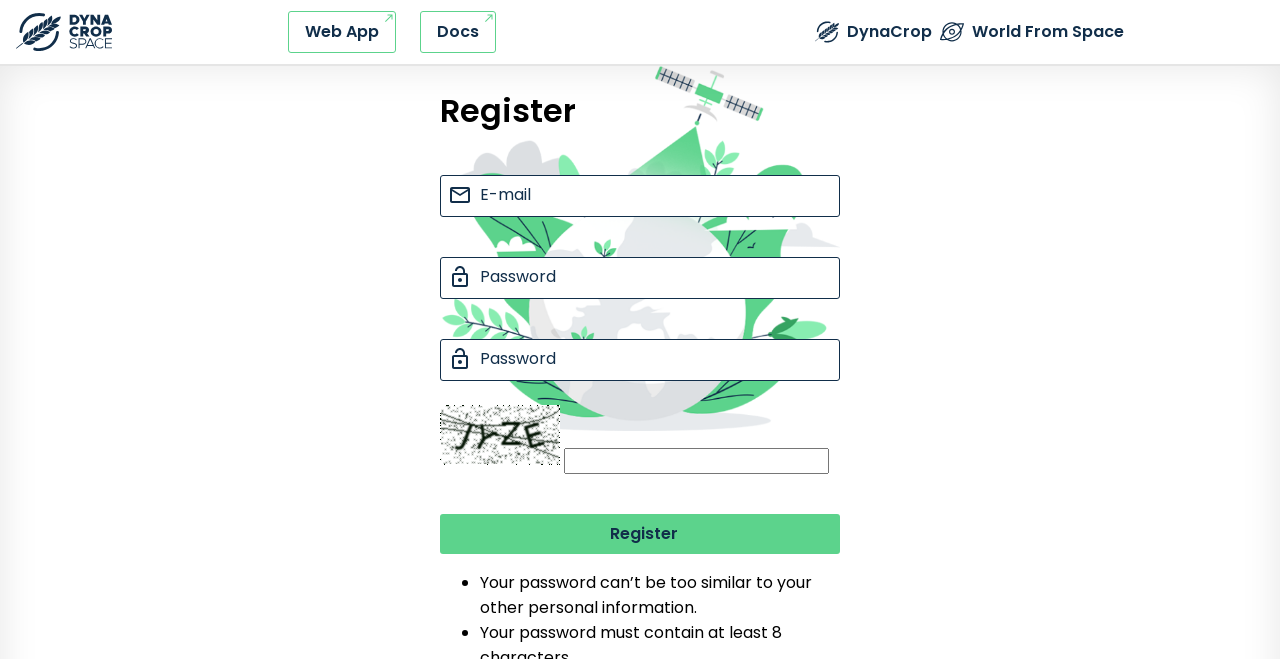Specify the bounding box coordinates of the region I need to click to perform the following instruction: "Click the DynaCrop link". The coordinates must be four float numbers in the range of 0 to 1, i.e., [left, top, right, bottom].

[0.012, 0.019, 0.088, 0.078]